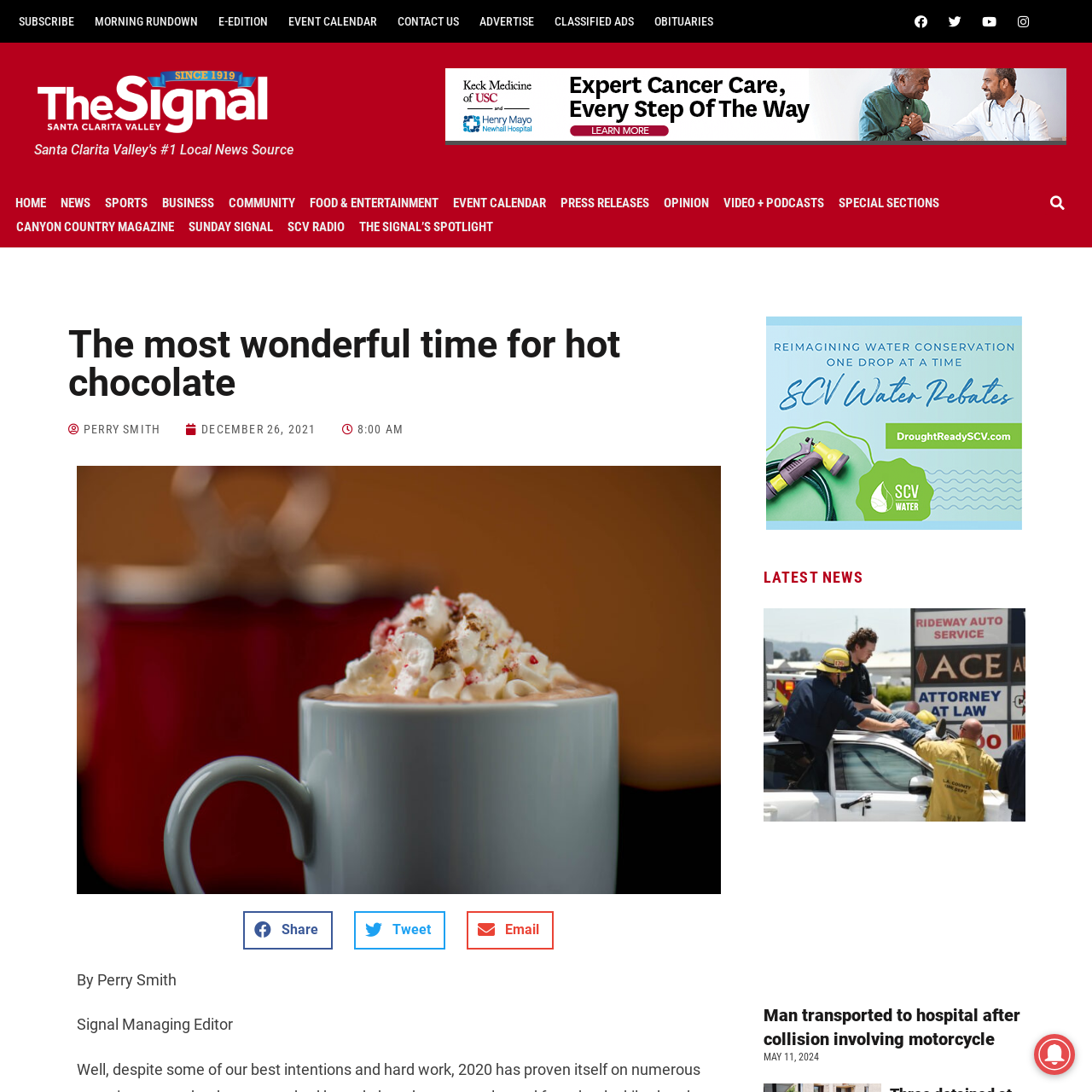Identify the bounding box for the UI element described as: "Video + Podcasts". The coordinates should be four float numbers between 0 and 1, i.e., [left, top, right, bottom].

[0.656, 0.175, 0.761, 0.197]